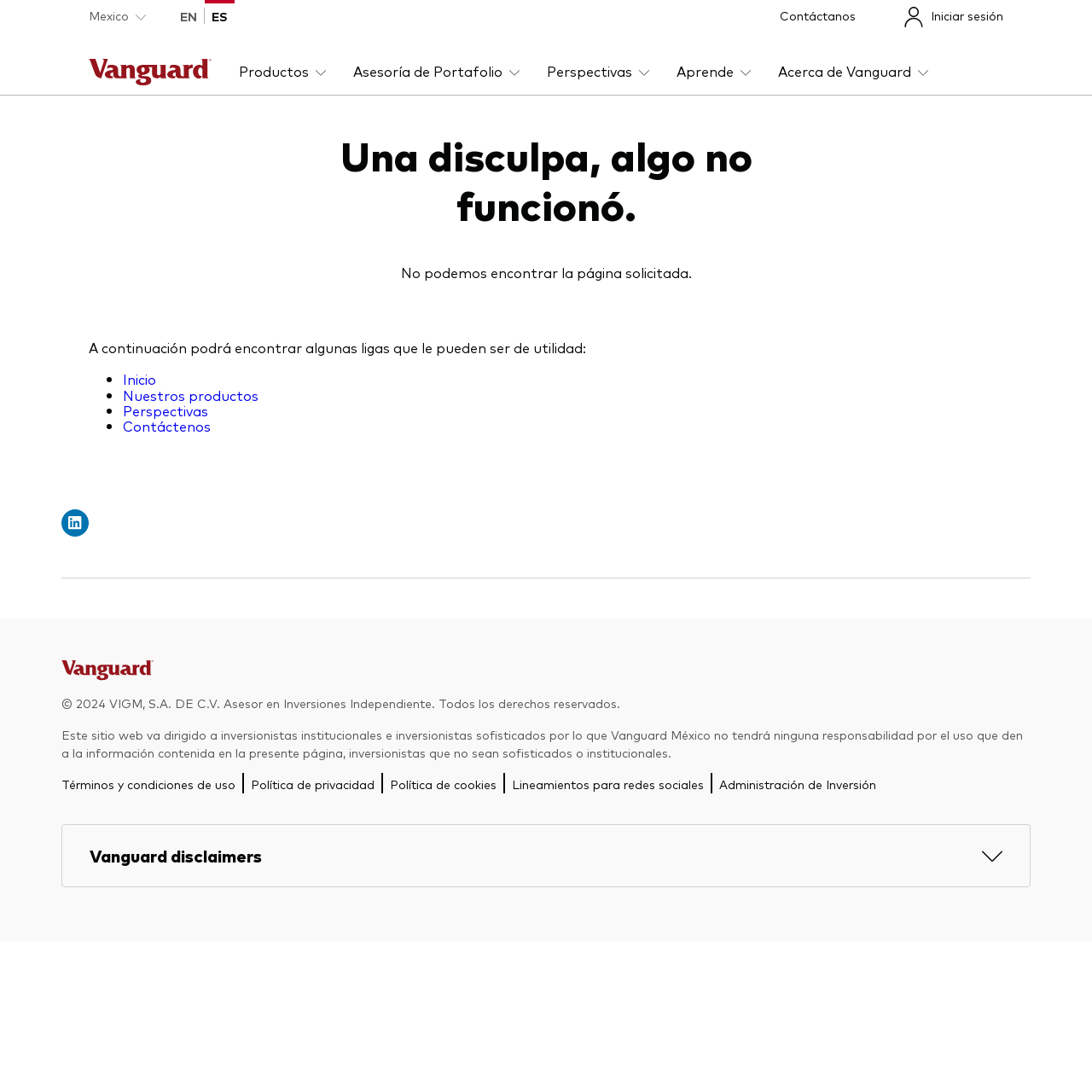Find the bounding box coordinates of the clickable element required to execute the following instruction: "Select English language". Provide the coordinates as four float numbers between 0 and 1, i.e., [left, top, right, bottom].

[0.165, 0.007, 0.18, 0.022]